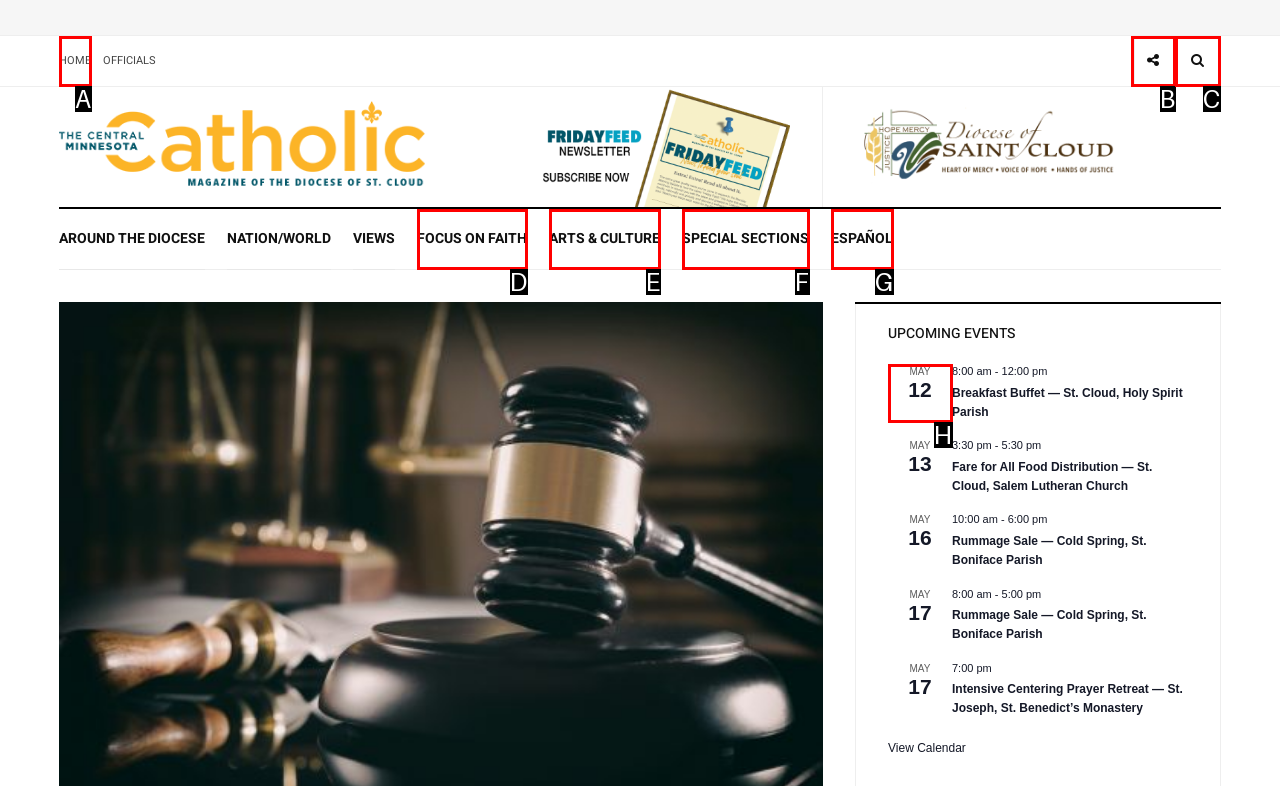Determine which option should be clicked to carry out this task: Follow us on Facebook
State the letter of the correct choice from the provided options.

None